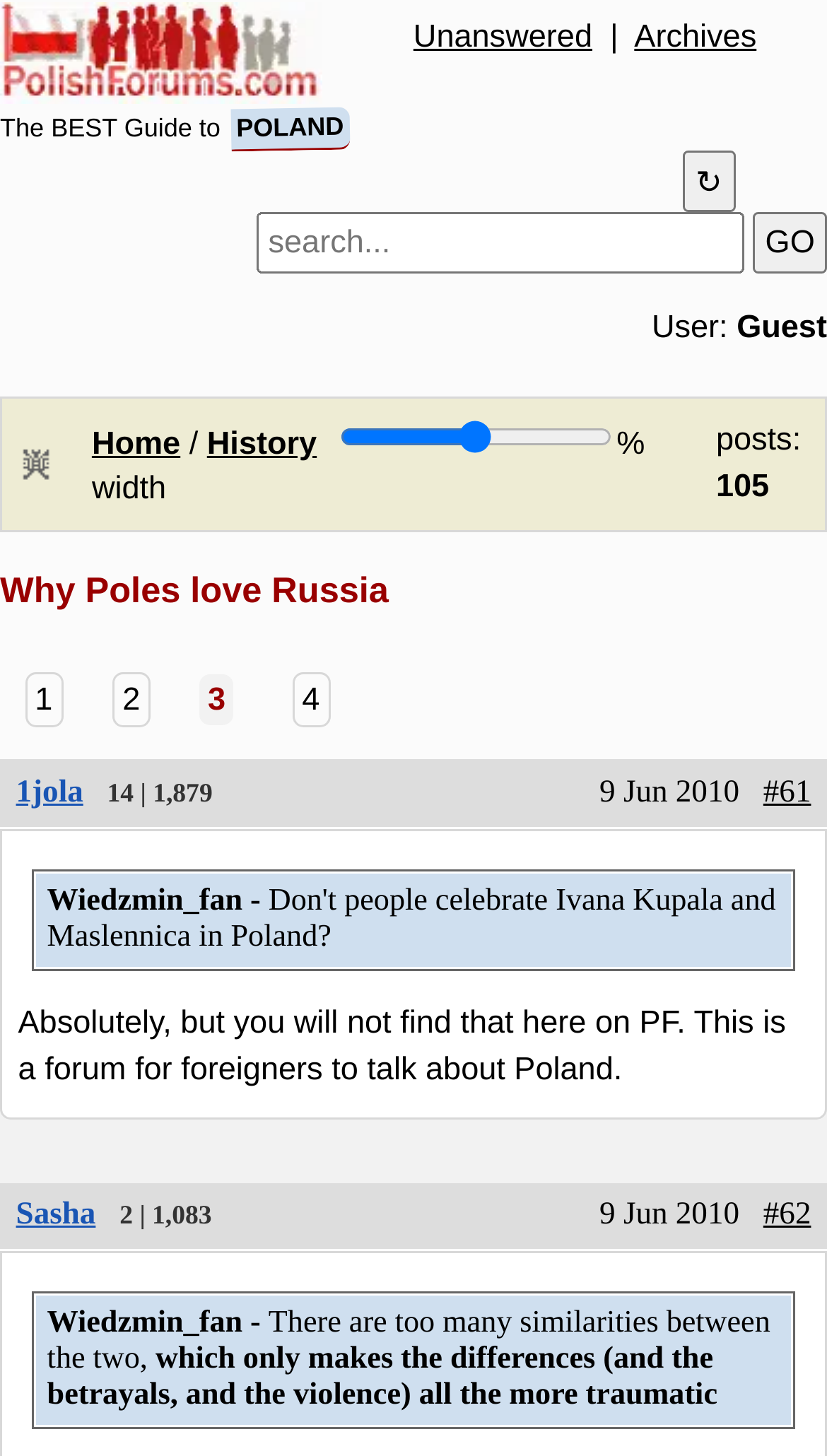Pinpoint the bounding box coordinates of the area that should be clicked to complete the following instruction: "View post number 61". The coordinates must be given as four float numbers between 0 and 1, i.e., [left, top, right, bottom].

[0.923, 0.532, 0.981, 0.556]